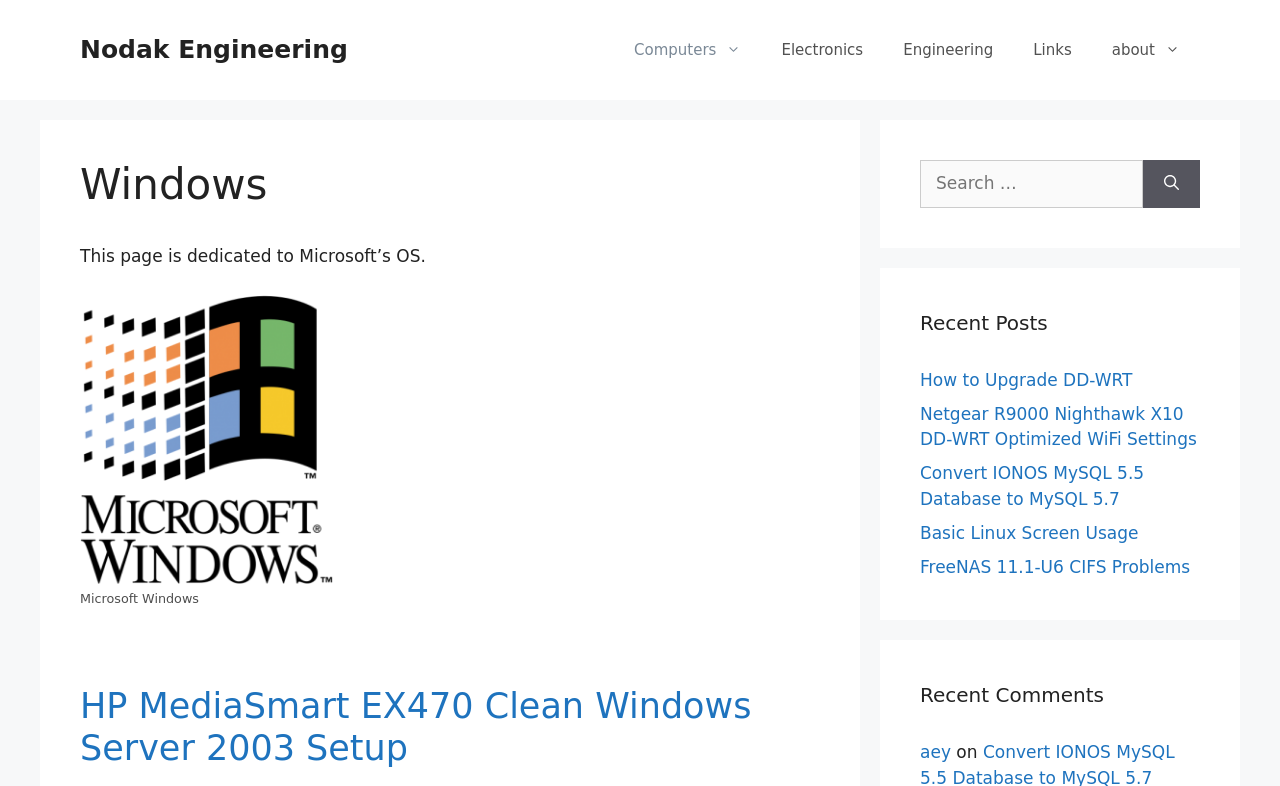Describe the webpage meticulously, covering all significant aspects.

The webpage is about Windows and Nodak Engineering. At the top, there is a banner with a link to "Nodak Engineering" on the left side. To the right of the banner, there is a primary navigation menu with links to "Computers", "Electronics", "Engineering", "Links", and "about".

Below the navigation menu, there is a header section with a heading that reads "Windows". Underneath the heading, there is a brief description that says "This page is dedicated to Microsoft’s OS." Next to the description, there is a figure with a link to "MS_Windows_Logo Microsoft Windows" and an image of the Microsoft Windows logo.

Below the figure, there is a heading that reads "HP MediaSmart EX470 Clean Windows Server 2003 Setup" with a link to the same title. 

On the right side of the page, there is a complementary section with a search box and a button labeled "Search". Below the search box, there is another complementary section with a heading that reads "Recent Posts" followed by five links to different articles, including "How to Upgrade DD-WRT" and "Basic Linux Screen Usage". 

Further down, there is a heading that reads "Recent Comments" with a link to a comment by "aey" and a text that says "on".